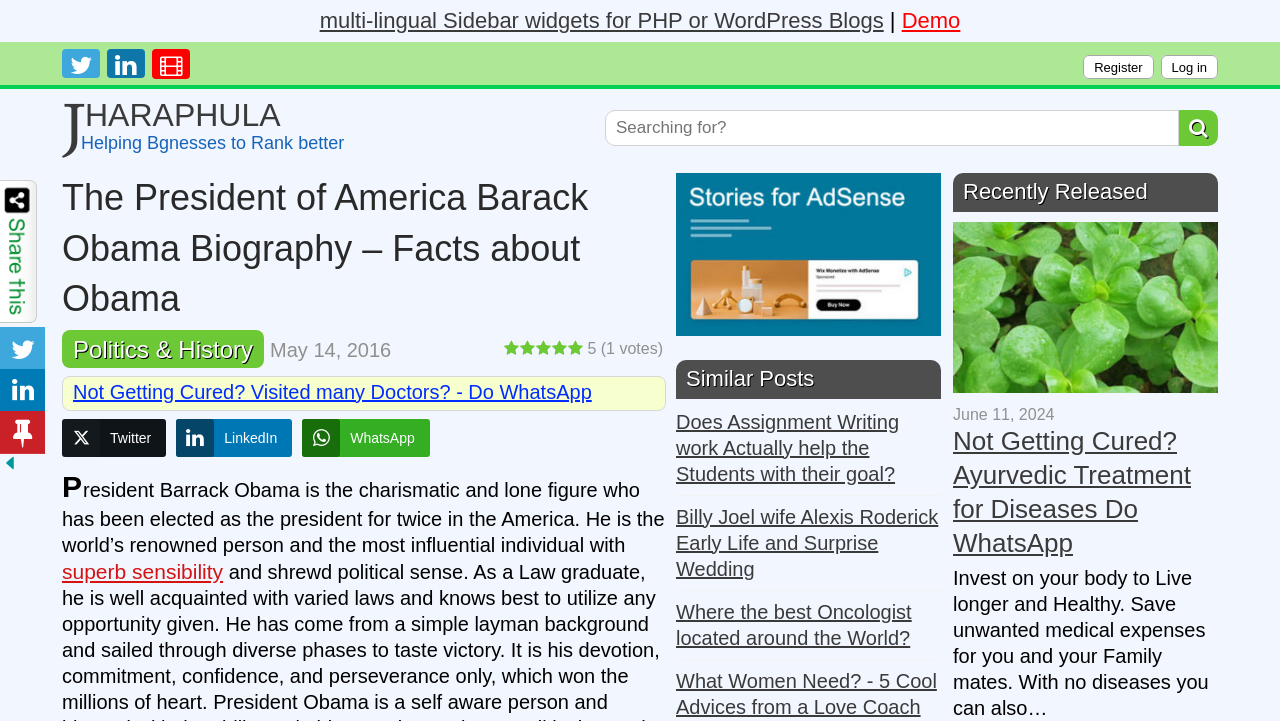Predict the bounding box of the UI element based on the description: "Demo". The coordinates should be four float numbers between 0 and 1, formatted as [left, top, right, bottom].

[0.704, 0.011, 0.75, 0.046]